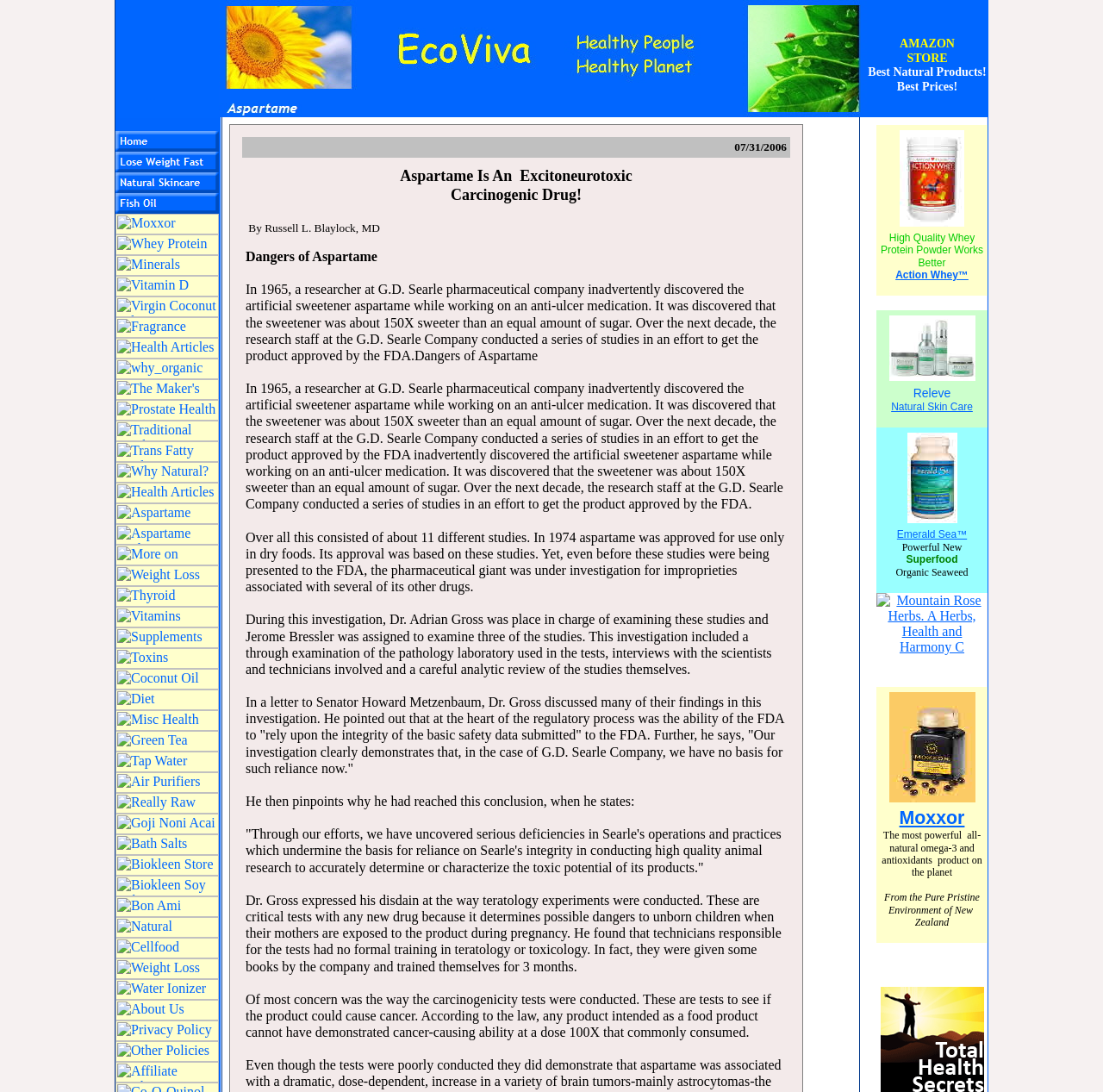Find the bounding box coordinates corresponding to the UI element with the description: "alt="Moxxor" name="NavigationButton5" title="Moxxor"". The coordinates should be formatted as [left, top, right, bottom], with values as floats between 0 and 1.

[0.105, 0.204, 0.198, 0.217]